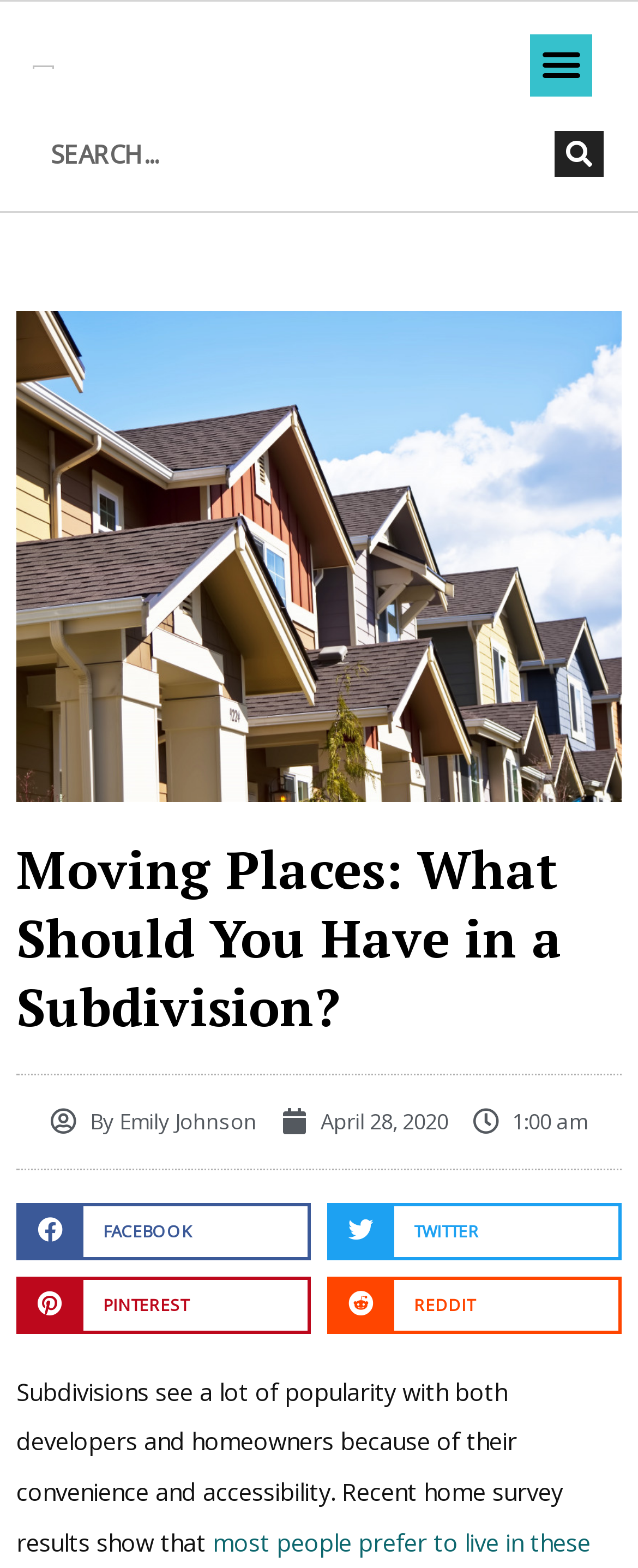What is the topic of the article?
From the details in the image, answer the question comprehensively.

The topic of the article can be inferred from the heading 'Moving Places: What Should You Have in a Subdivision?' and the content of the article, which discusses the importance of considering certain factors when moving to a subdivision.